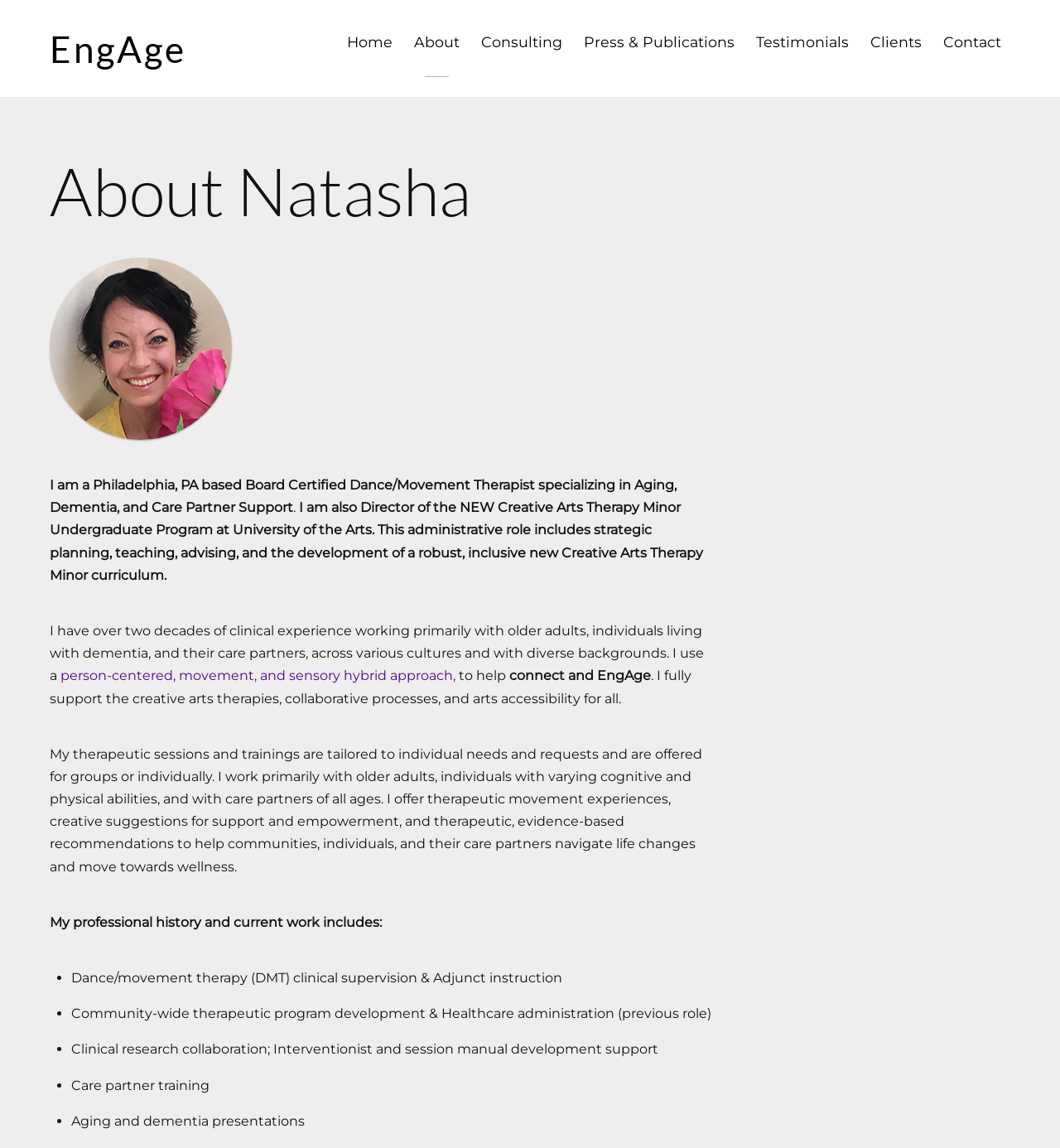How many links are in the top navigation menu? Analyze the screenshot and reply with just one word or a short phrase.

7